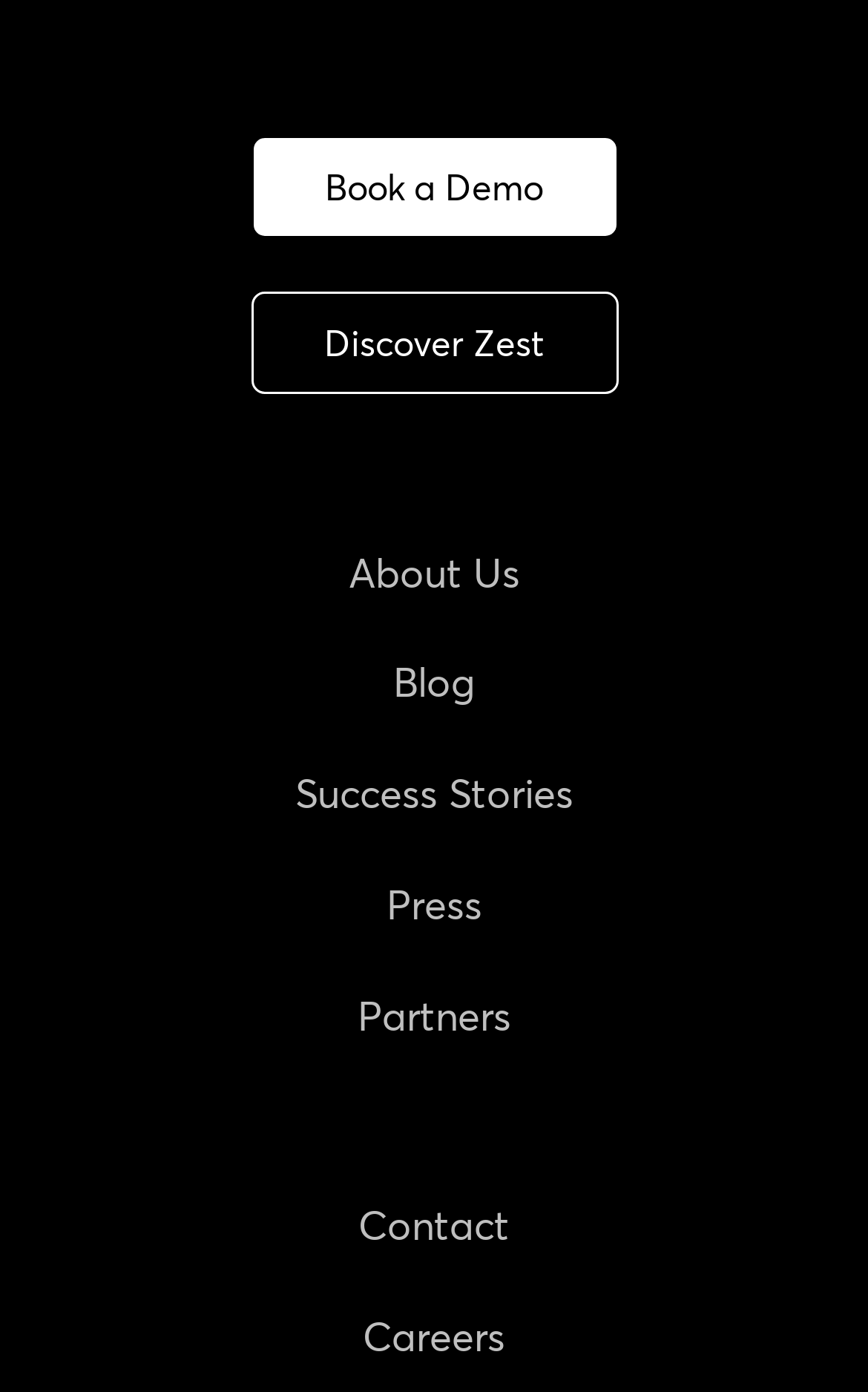Please identify the bounding box coordinates of the element that needs to be clicked to perform the following instruction: "Read the blog".

[0.453, 0.472, 0.547, 0.509]